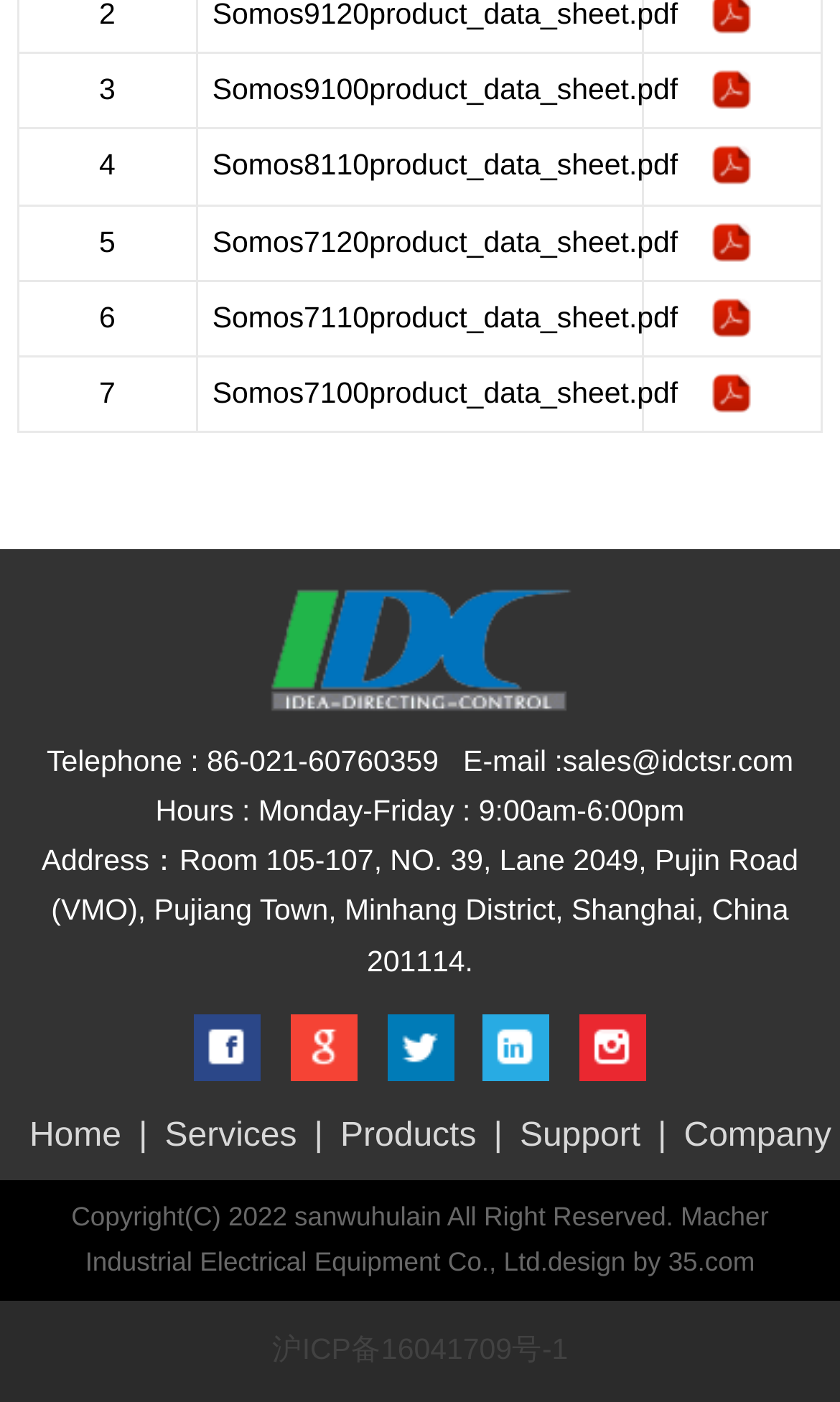How many product data sheets are listed?
Look at the webpage screenshot and answer the question with a detailed explanation.

I counted the number of rows in the grid, each containing a product data sheet, and found 7 rows.